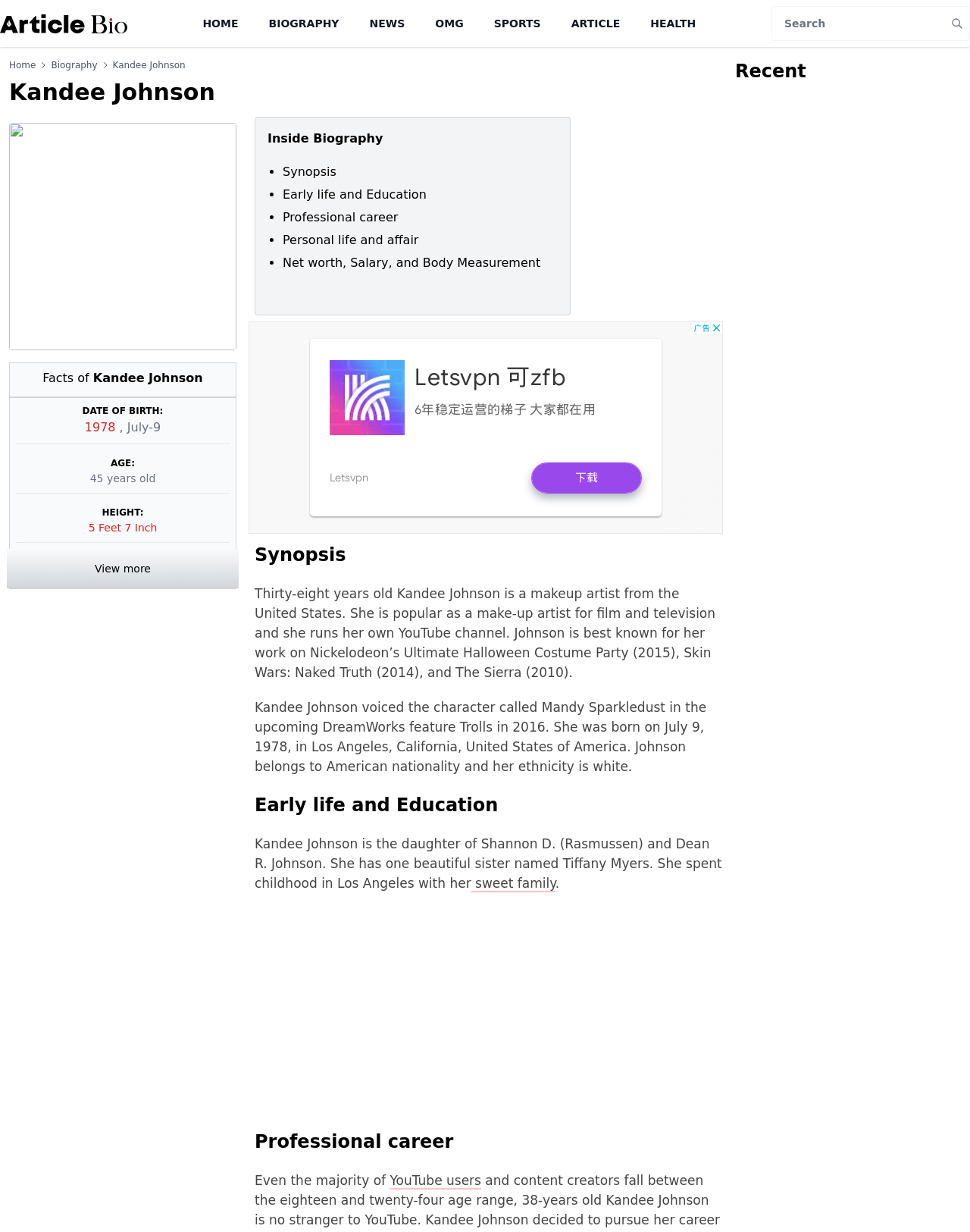Determine the bounding box coordinates of the region I should click to achieve the following instruction: "Search for something". Ensure the bounding box coordinates are four float numbers between 0 and 1, i.e., [left, top, right, bottom].

[0.795, 0.005, 0.974, 0.033]